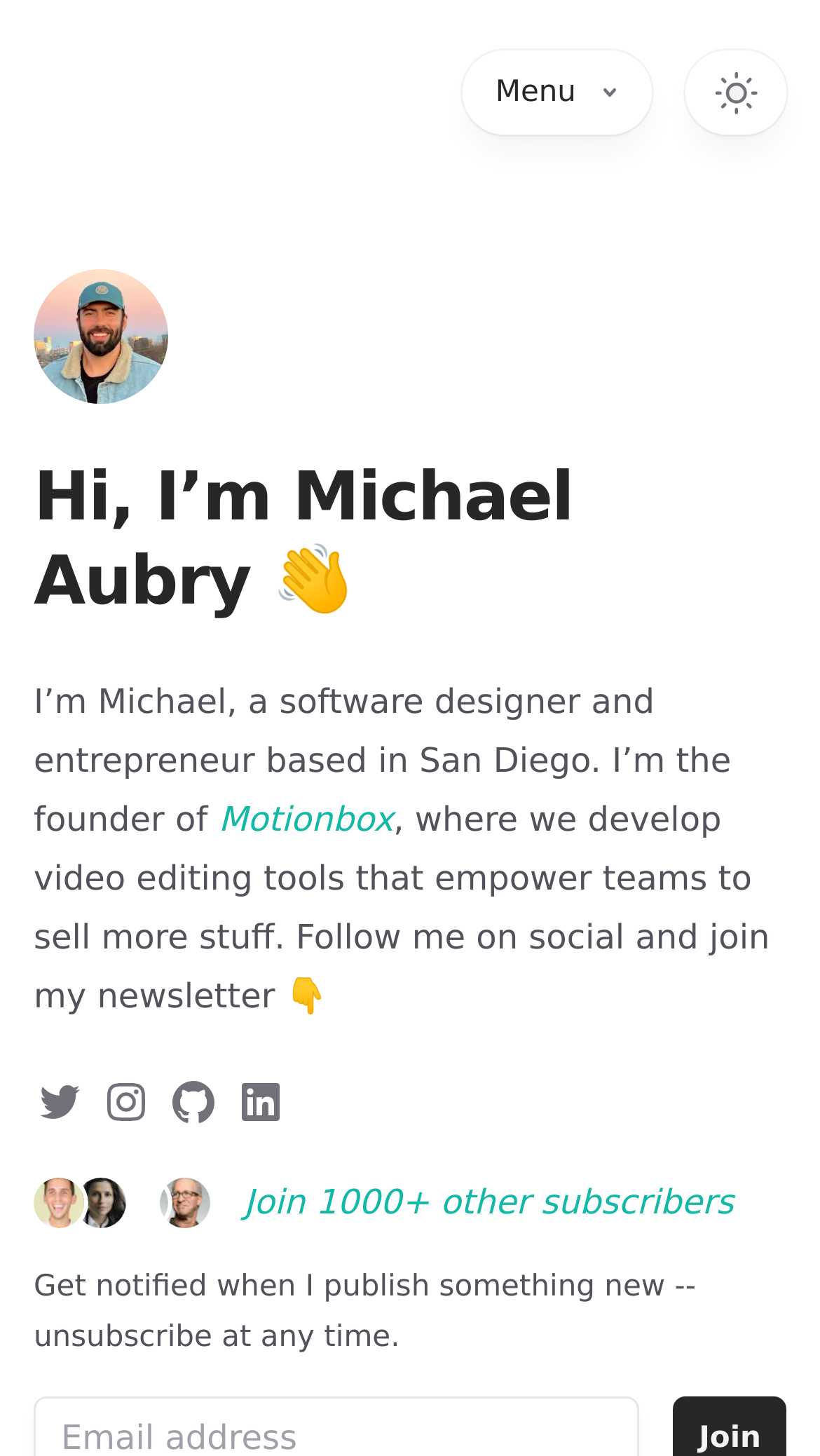Highlight the bounding box coordinates of the element you need to click to perform the following instruction: "Toggle dark mode."

[0.836, 0.035, 0.959, 0.092]